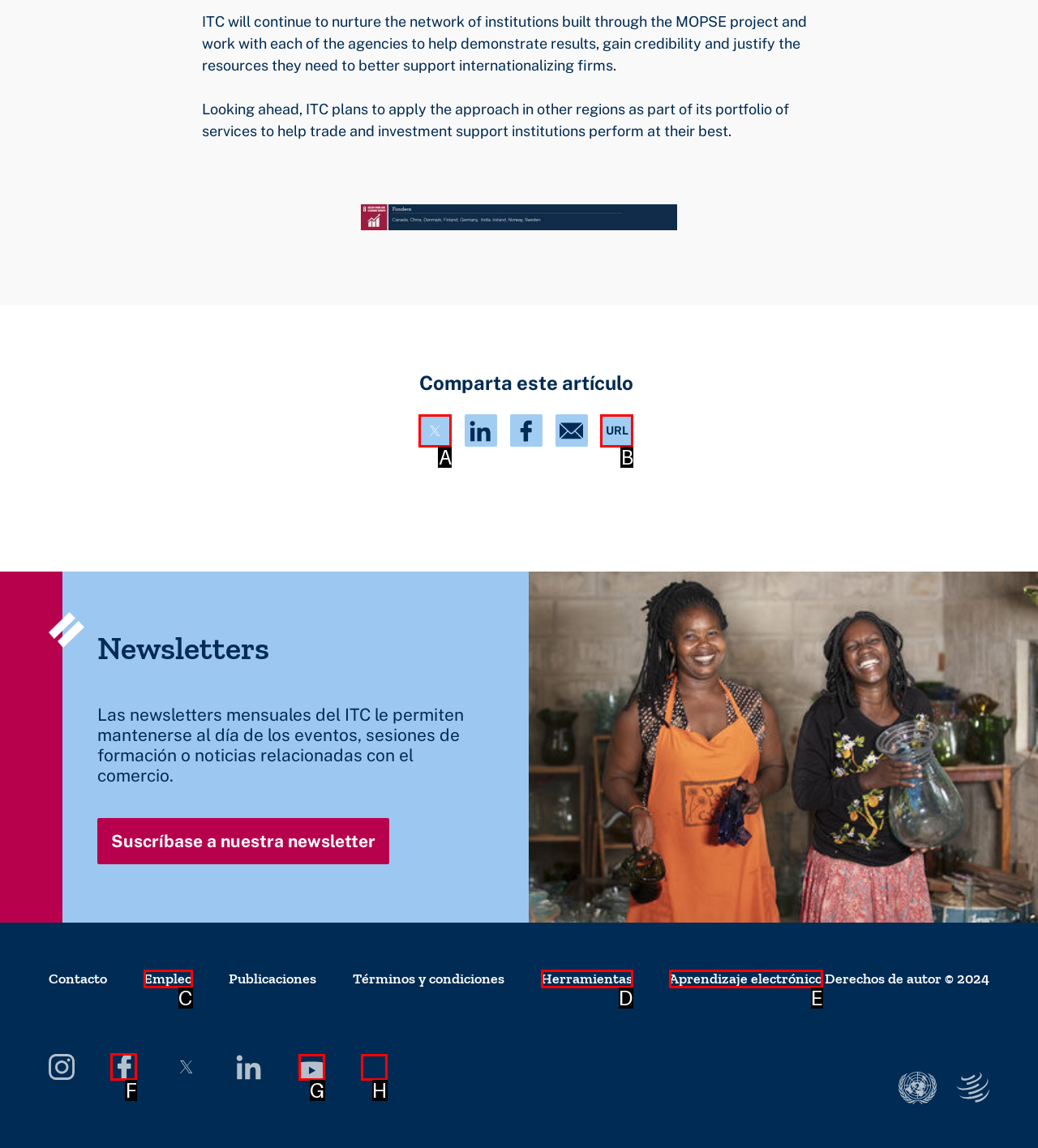Please indicate which HTML element should be clicked to fulfill the following task: Visit our Facebook page. Provide the letter of the selected option.

F